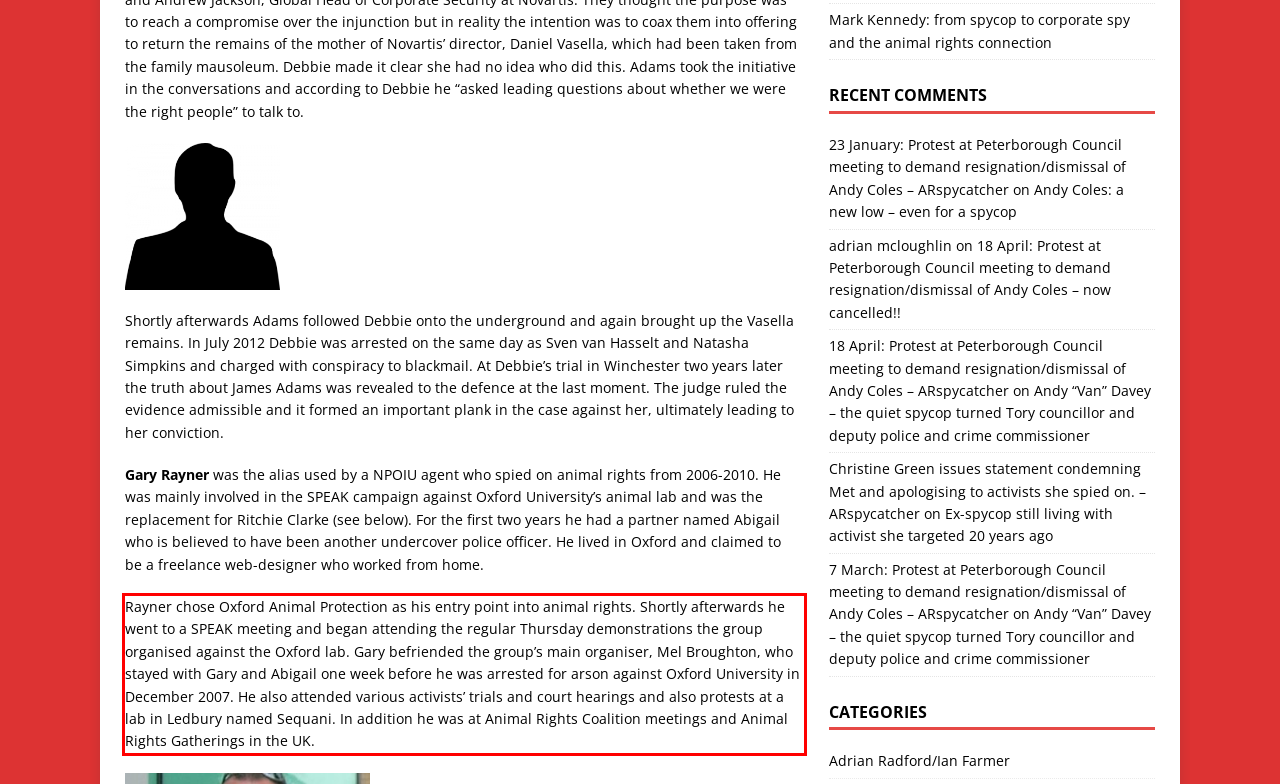Given a webpage screenshot, identify the text inside the red bounding box using OCR and extract it.

Rayner chose Oxford Animal Protection as his entry point into animal rights. Shortly afterwards he went to a SPEAK meeting and began attending the regular Thursday demonstrations the group organised against the Oxford lab. Gary befriended the group’s main organiser, Mel Broughton, who stayed with Gary and Abigail one week before he was arrested for arson against Oxford University in December 2007. He also attended various activists’ trials and court hearings and also protests at a lab in Ledbury named Sequani. In addition he was at Animal Rights Coalition meetings and Animal Rights Gatherings in the UK.